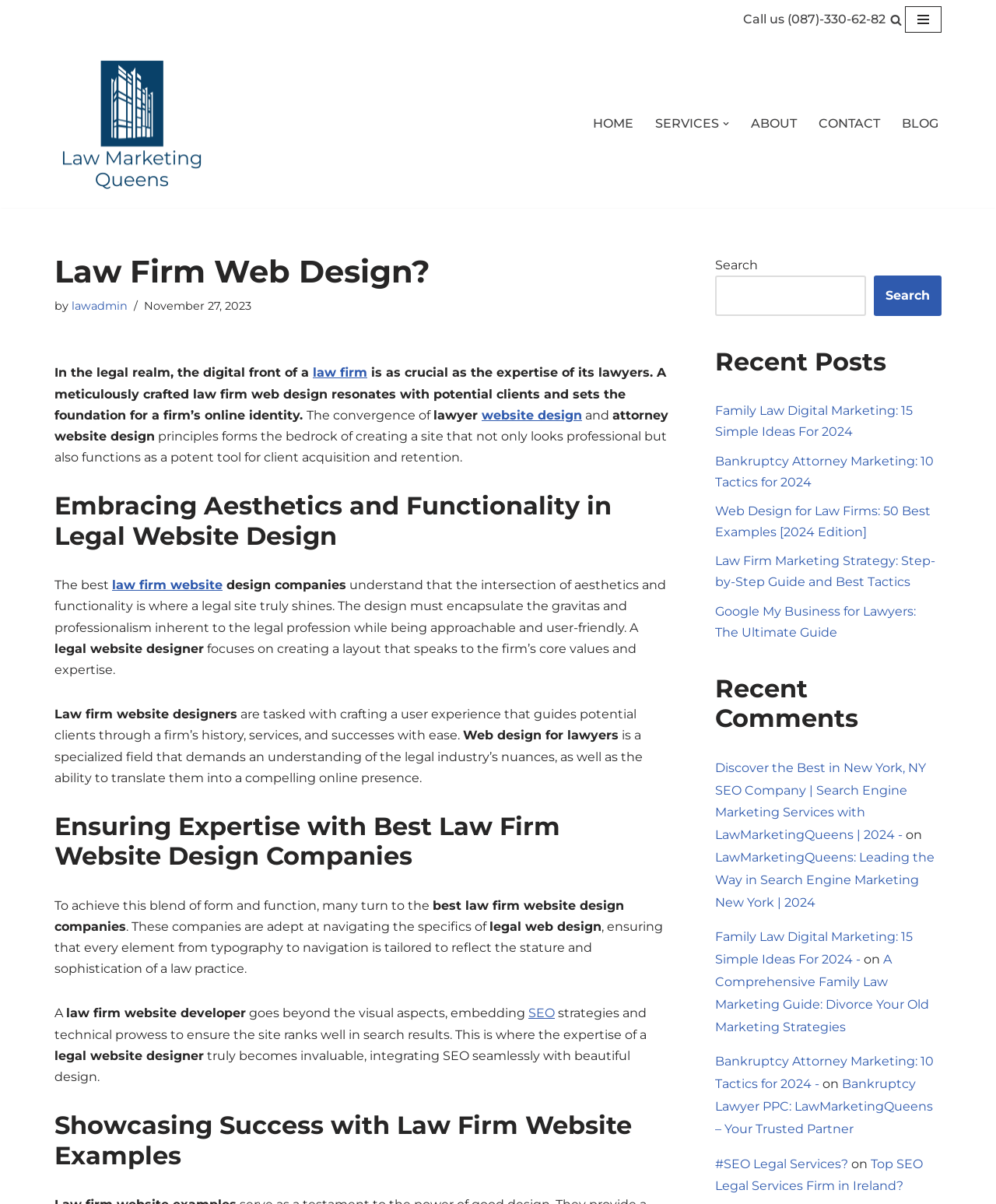Locate the bounding box coordinates of the element that should be clicked to fulfill the instruction: "Call the phone number".

[0.746, 0.01, 0.889, 0.022]